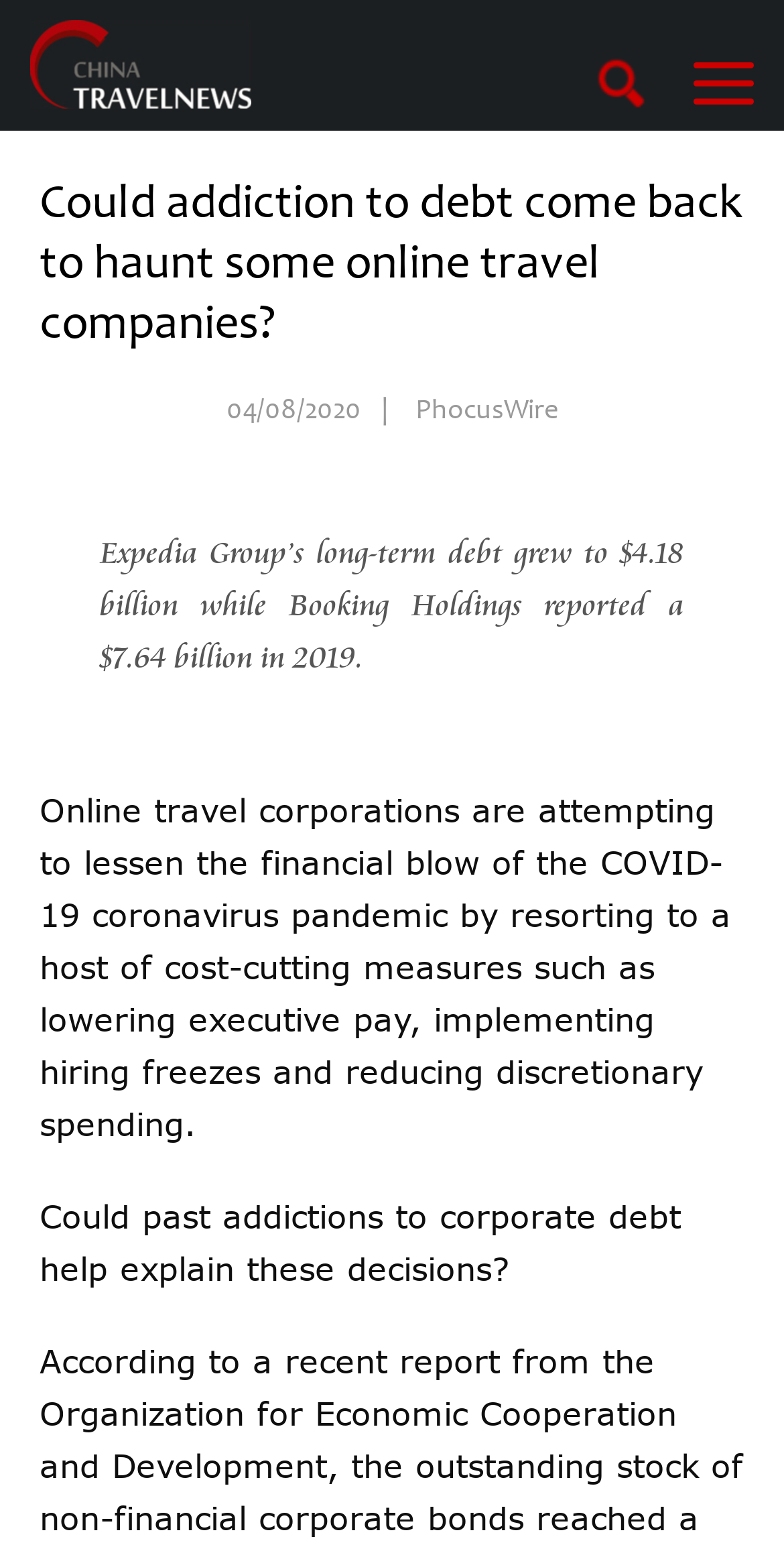Locate and extract the headline of this webpage.

Could addiction to debt come back to haunt some online travel companies?